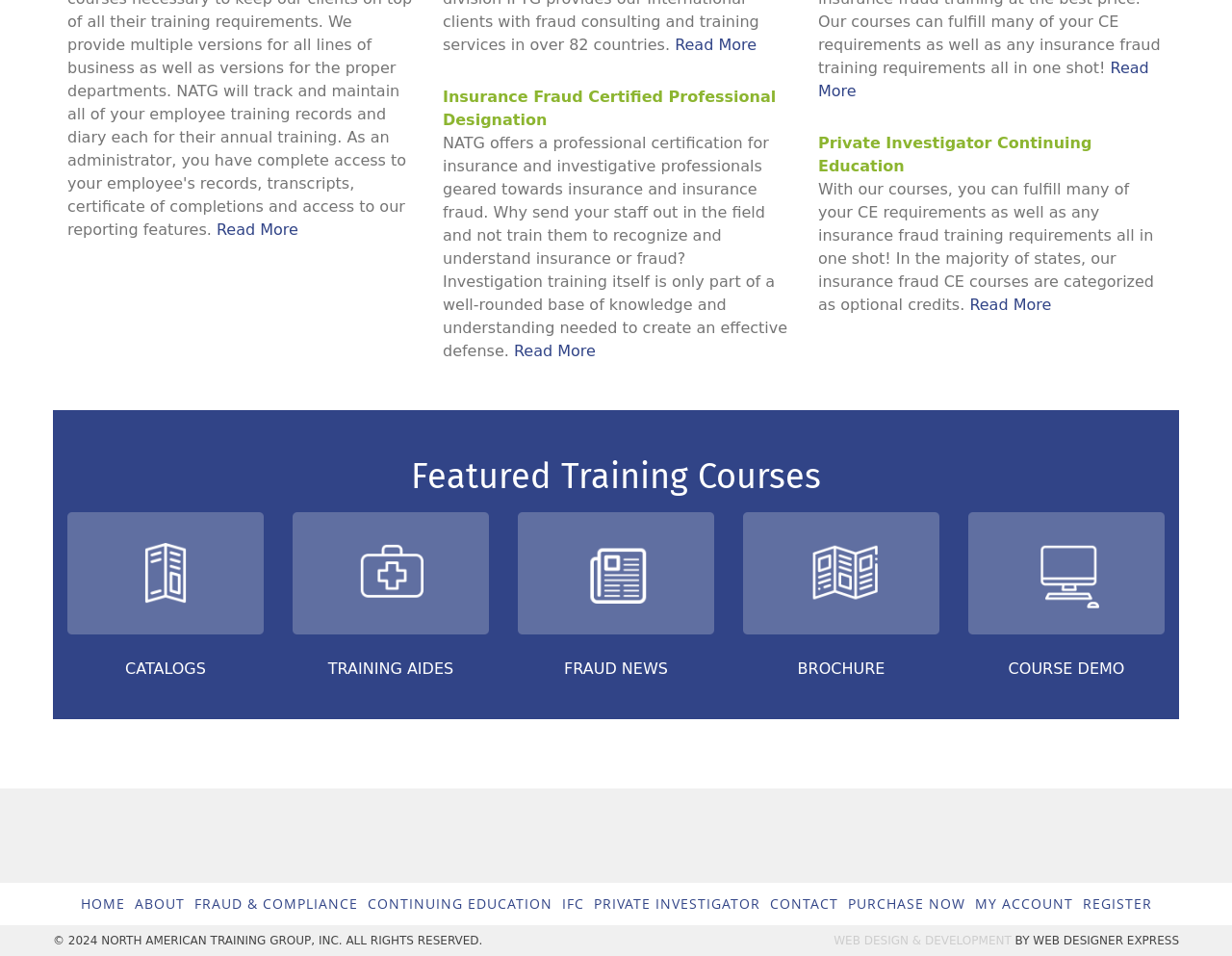Please identify the bounding box coordinates of the region to click in order to complete the given instruction: "Access catalogs". The coordinates should be four float numbers between 0 and 1, i.e., [left, top, right, bottom].

[0.055, 0.536, 0.214, 0.664]